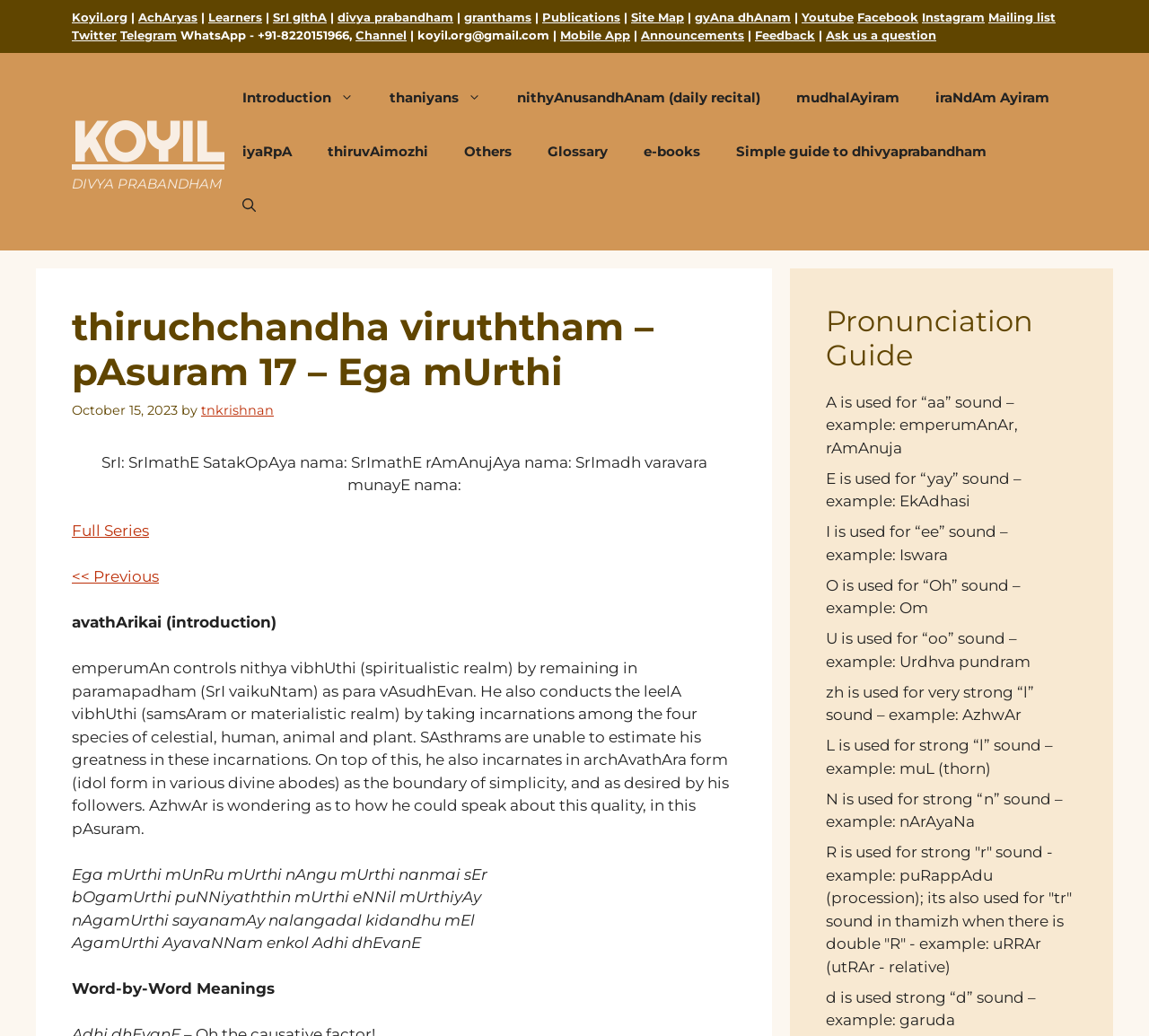What is the purpose of the Pronunciation Guide section?
Based on the image, provide a one-word or brief-phrase response.

To guide pronunciation of Sanskrit words